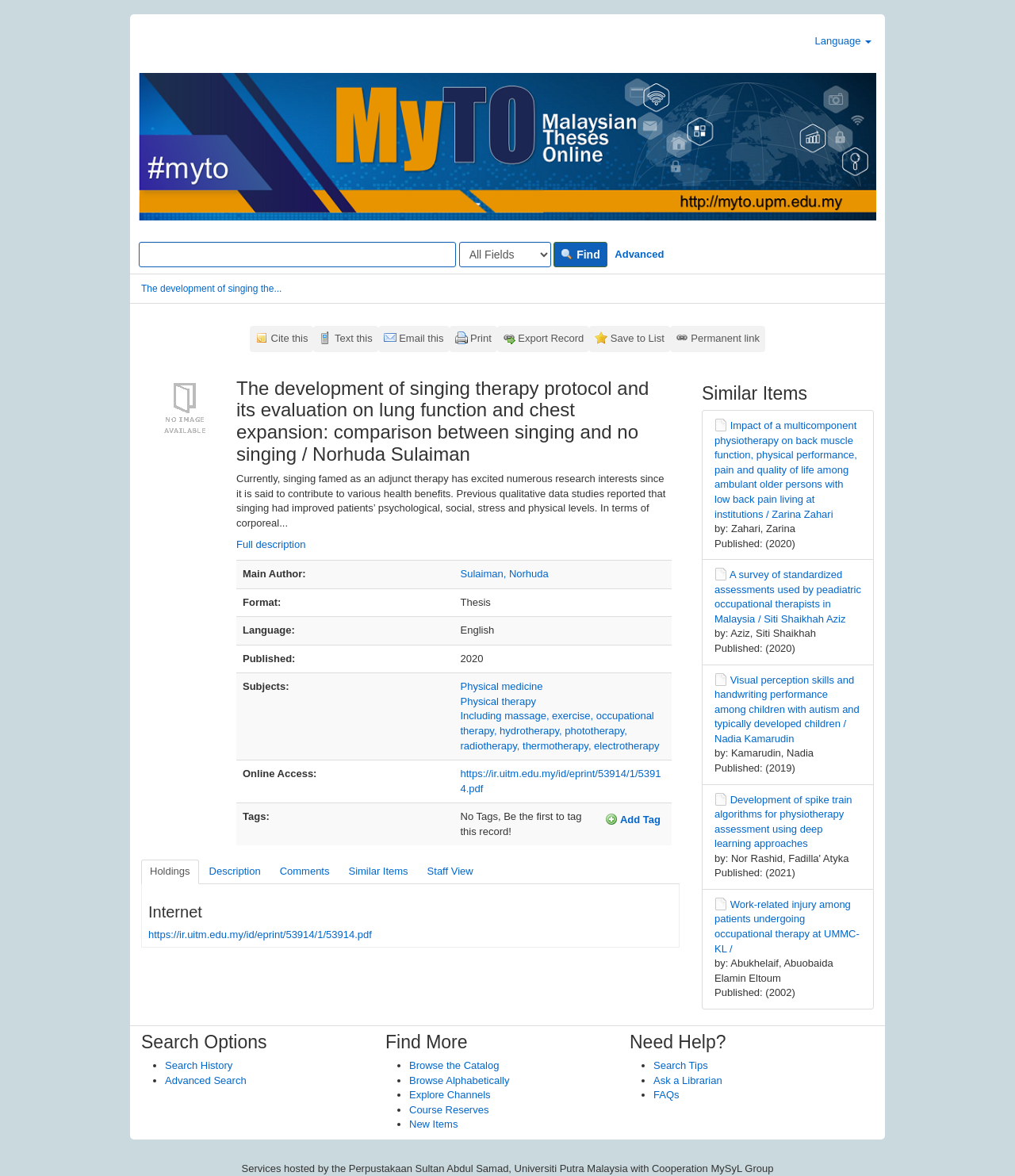Please determine the bounding box coordinates for the element that should be clicked to follow these instructions: "Access the online version".

[0.454, 0.653, 0.651, 0.675]